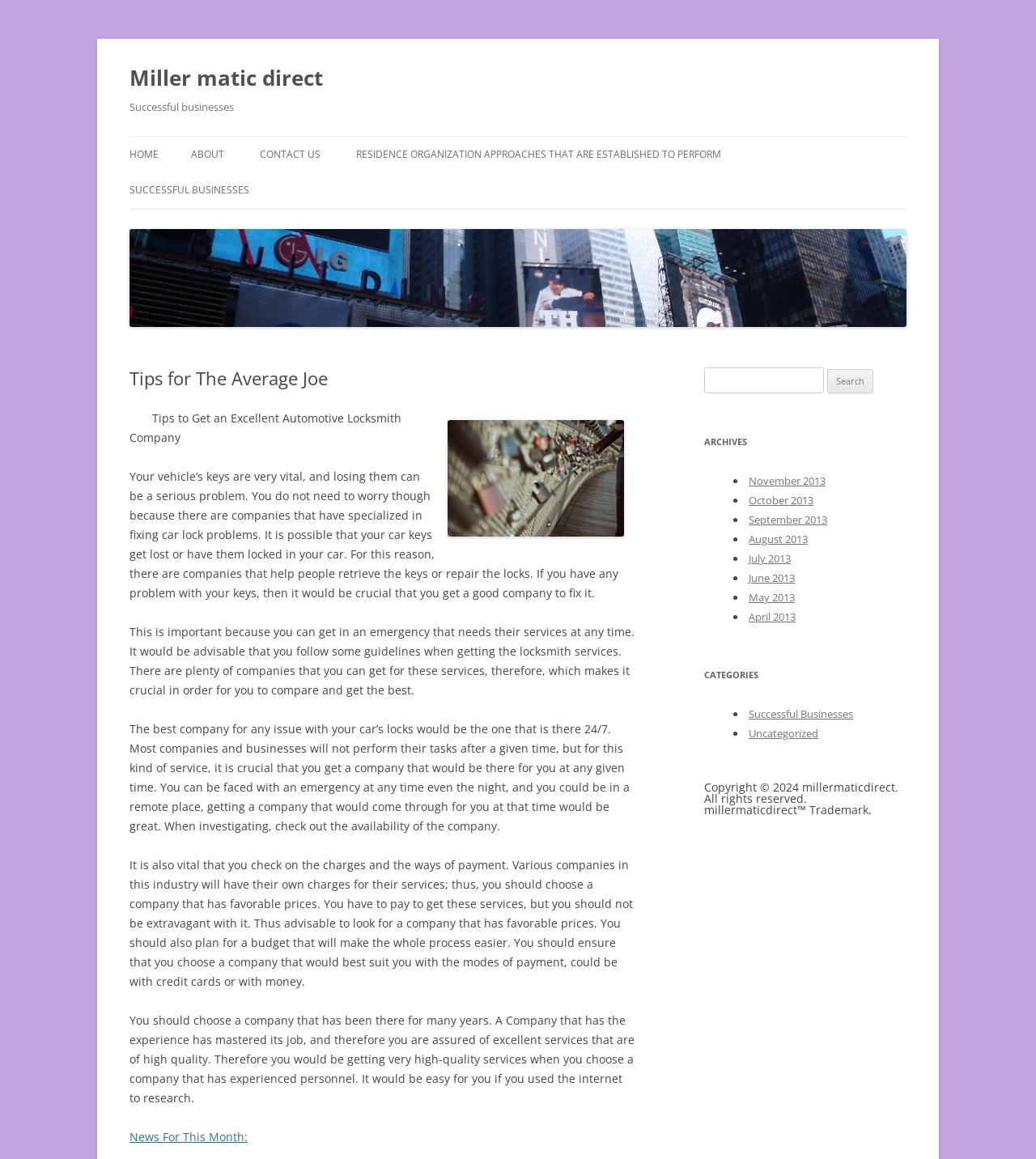Provide the bounding box coordinates for the area that should be clicked to complete the instruction: "Click on the 'NEWS FOR THIS MONTH:' link".

[0.125, 0.974, 0.239, 0.987]